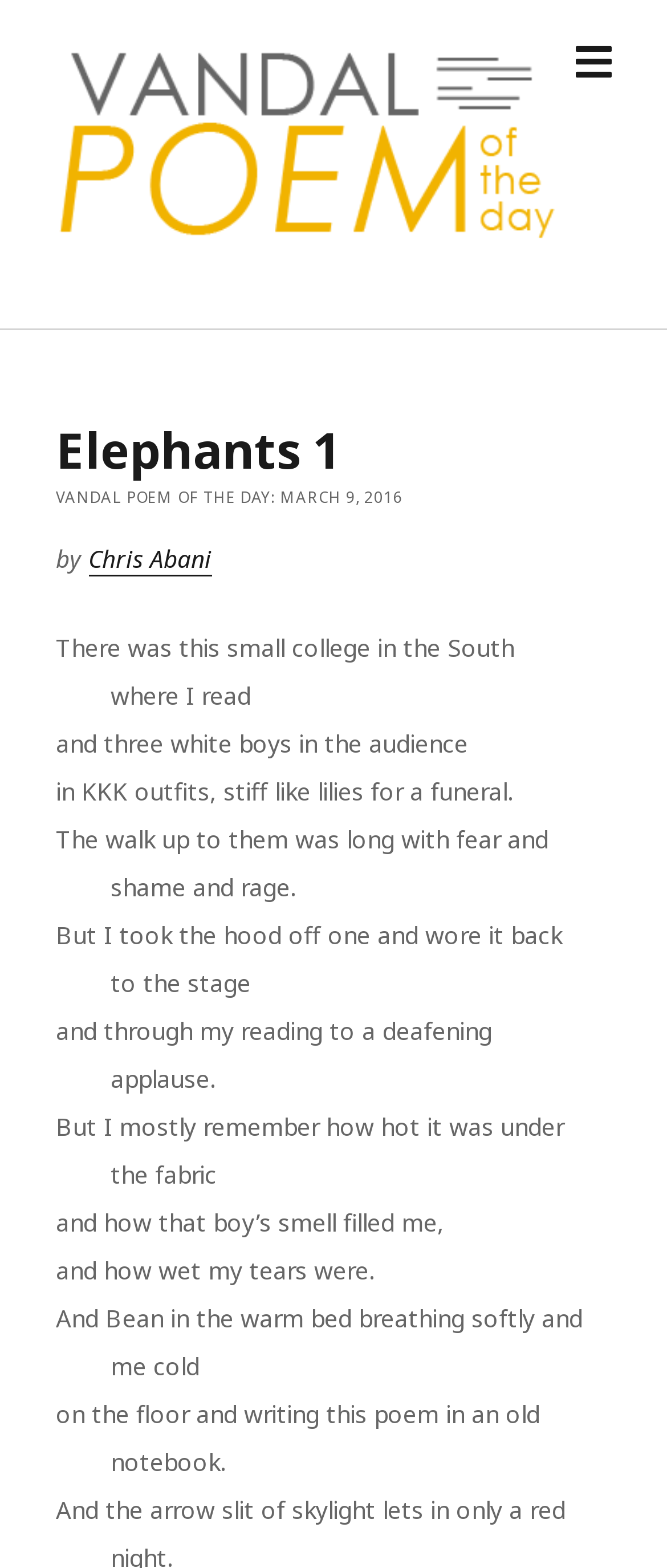What is the date of the poem?
Based on the visual, give a brief answer using one word or a short phrase.

March 9, 2016